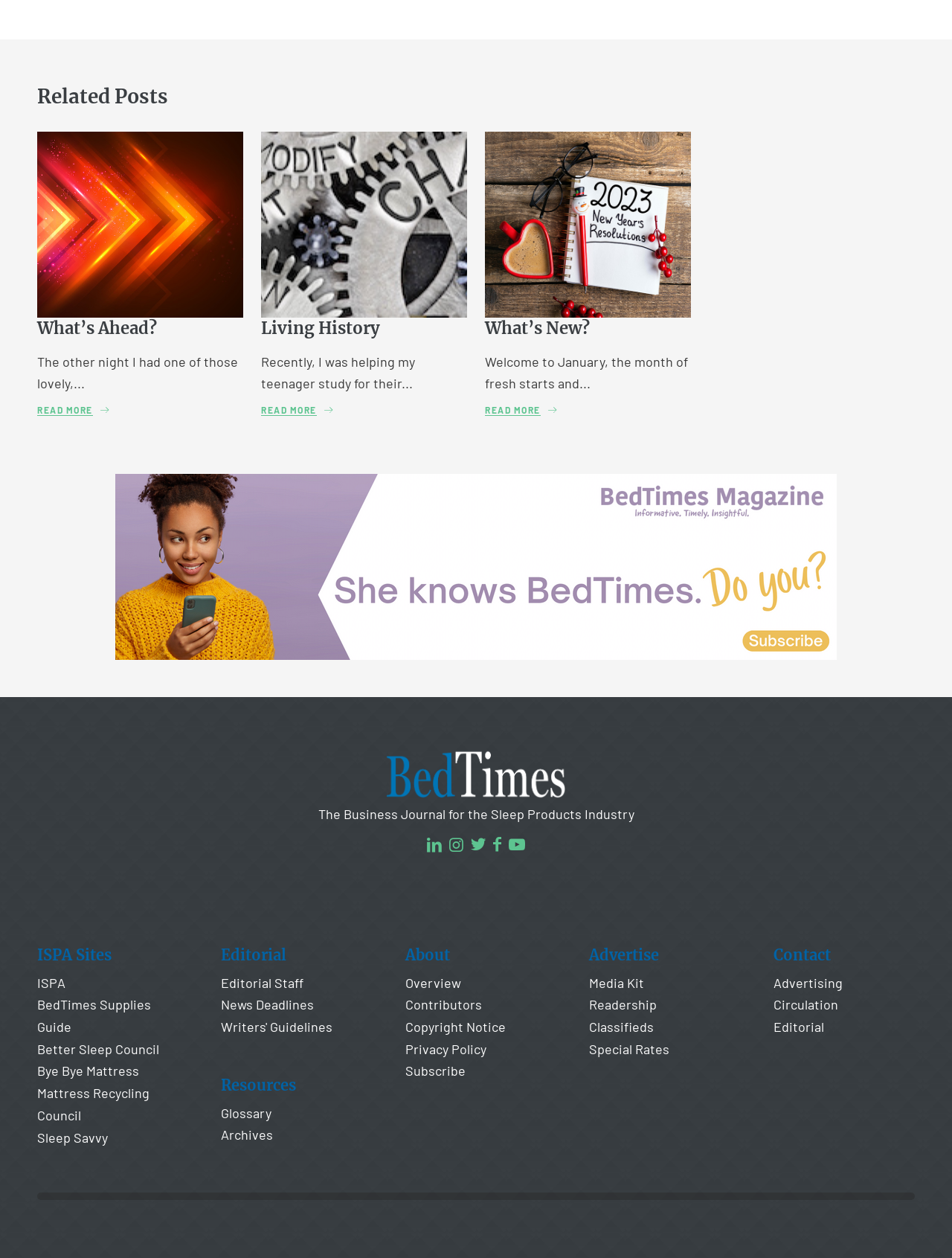Identify the bounding box coordinates necessary to click and complete the given instruction: "Click on 'What’s Ahead?'".

[0.039, 0.252, 0.165, 0.269]